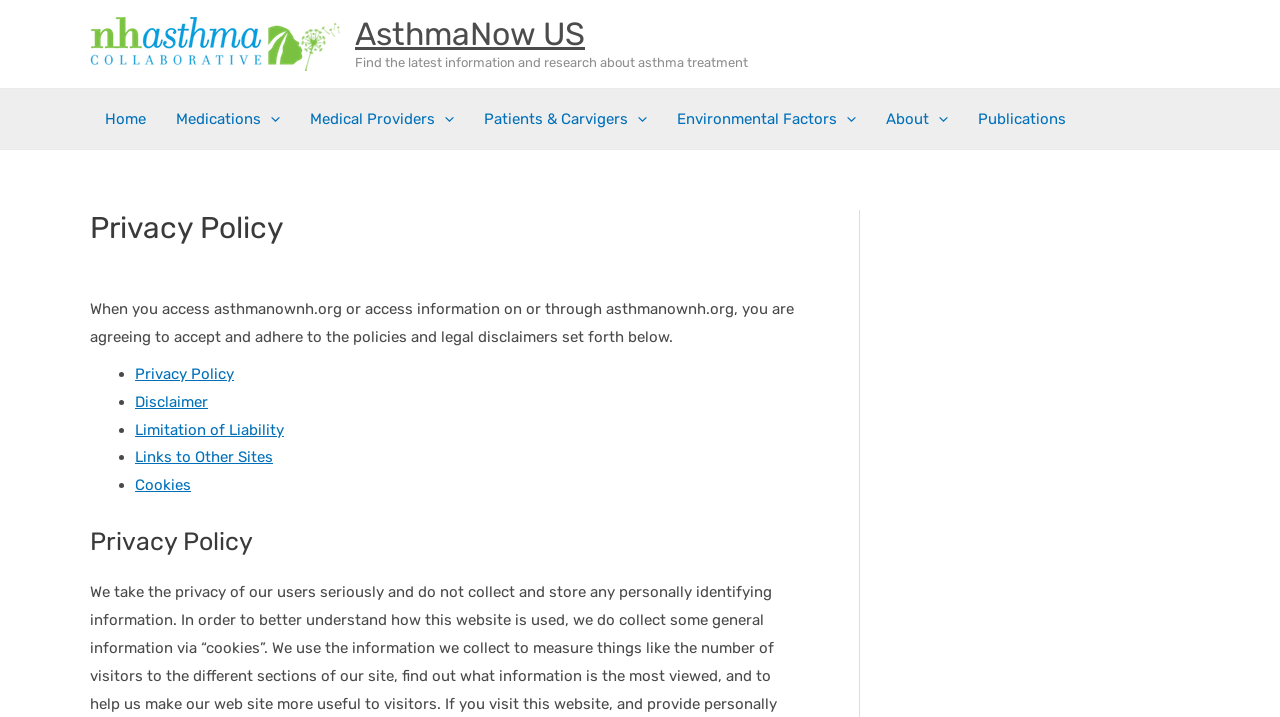How many navigation links are there?
Can you provide an in-depth and detailed response to the question?

The navigation links can be found in the top navigation bar, which includes links to 'Home', 'Medications', 'Medical Providers', 'Patients & Carvigers', 'Environmental Factors', 'About', and 'Publications'. There are 8 links in total.